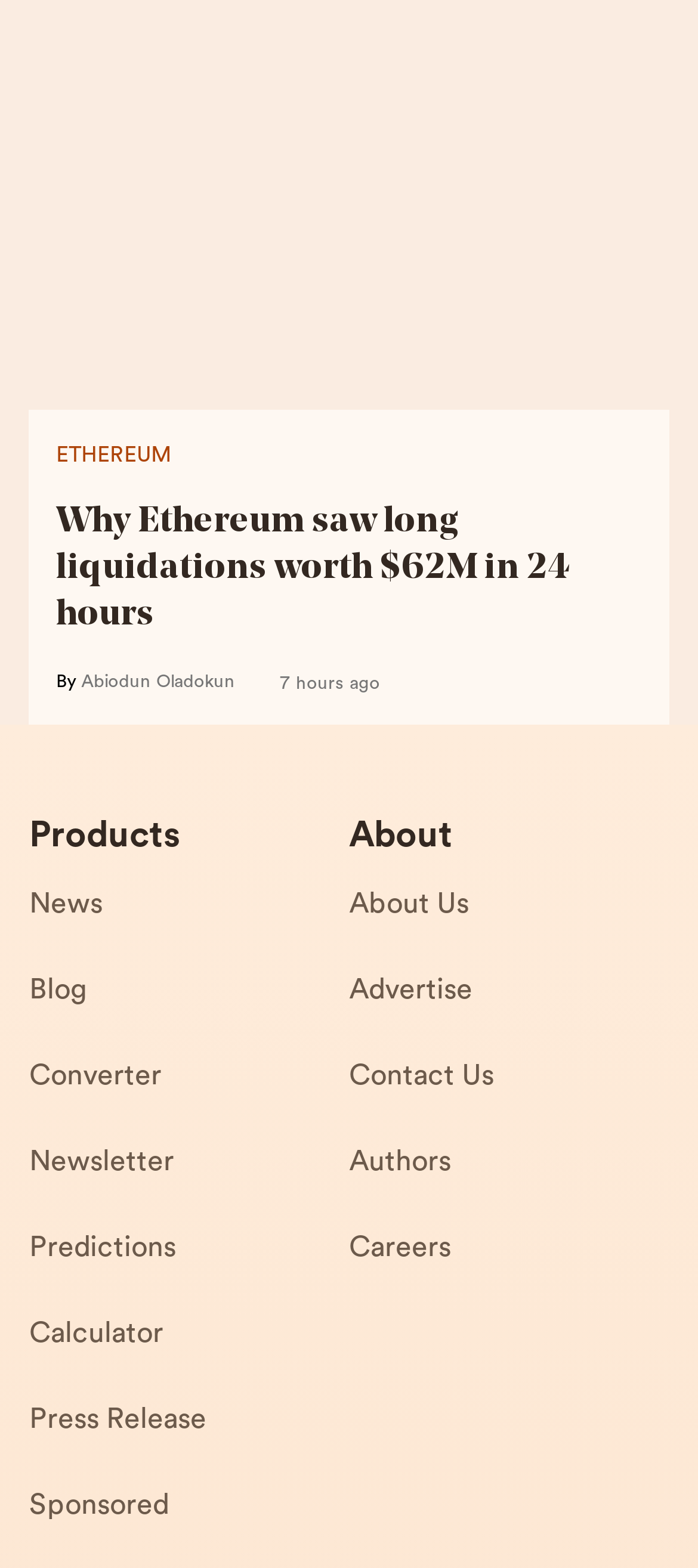What is the time frame of the first article?
Give a single word or phrase answer based on the content of the image.

7 hours ago